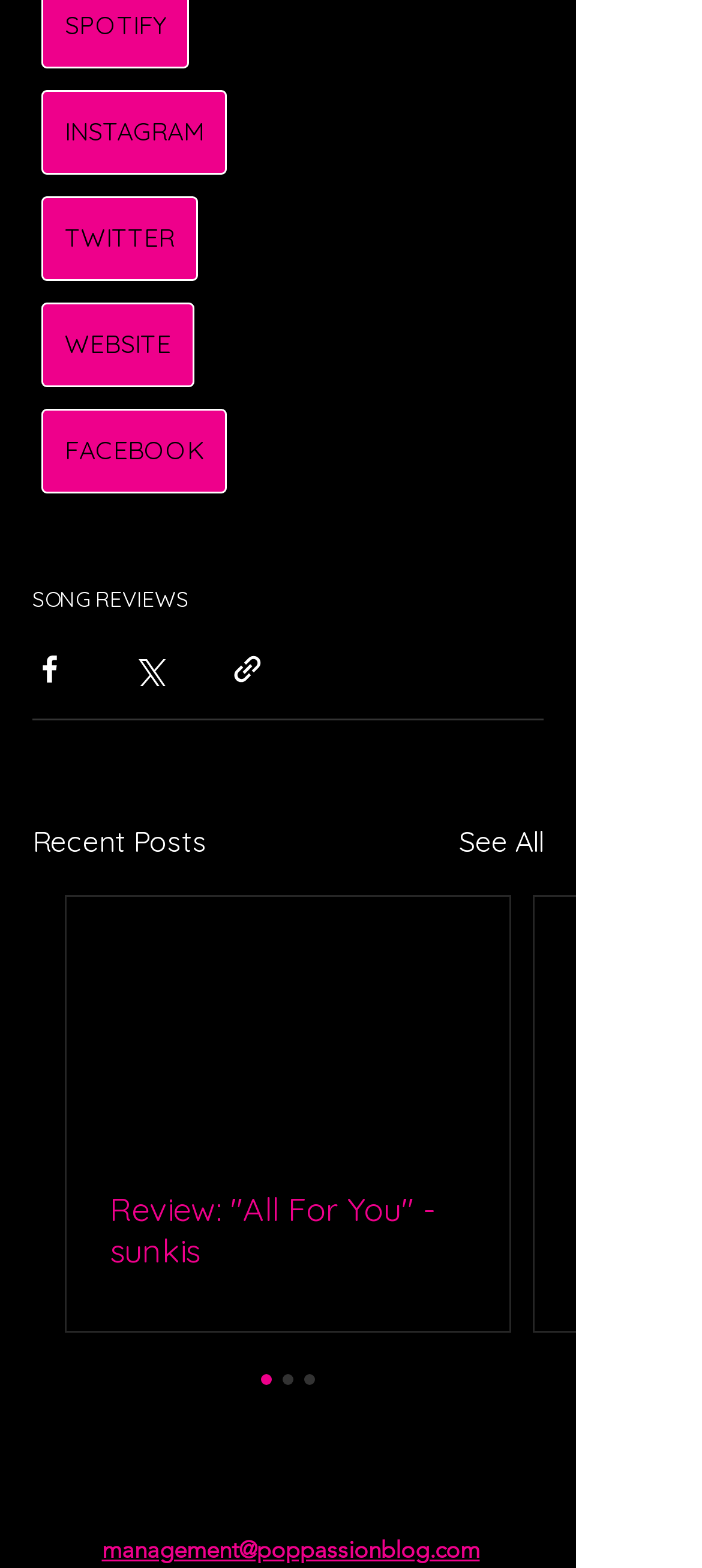Determine the coordinates of the bounding box that should be clicked to complete the instruction: "Visit Instagram". The coordinates should be represented by four float numbers between 0 and 1: [left, top, right, bottom].

[0.059, 0.057, 0.323, 0.111]